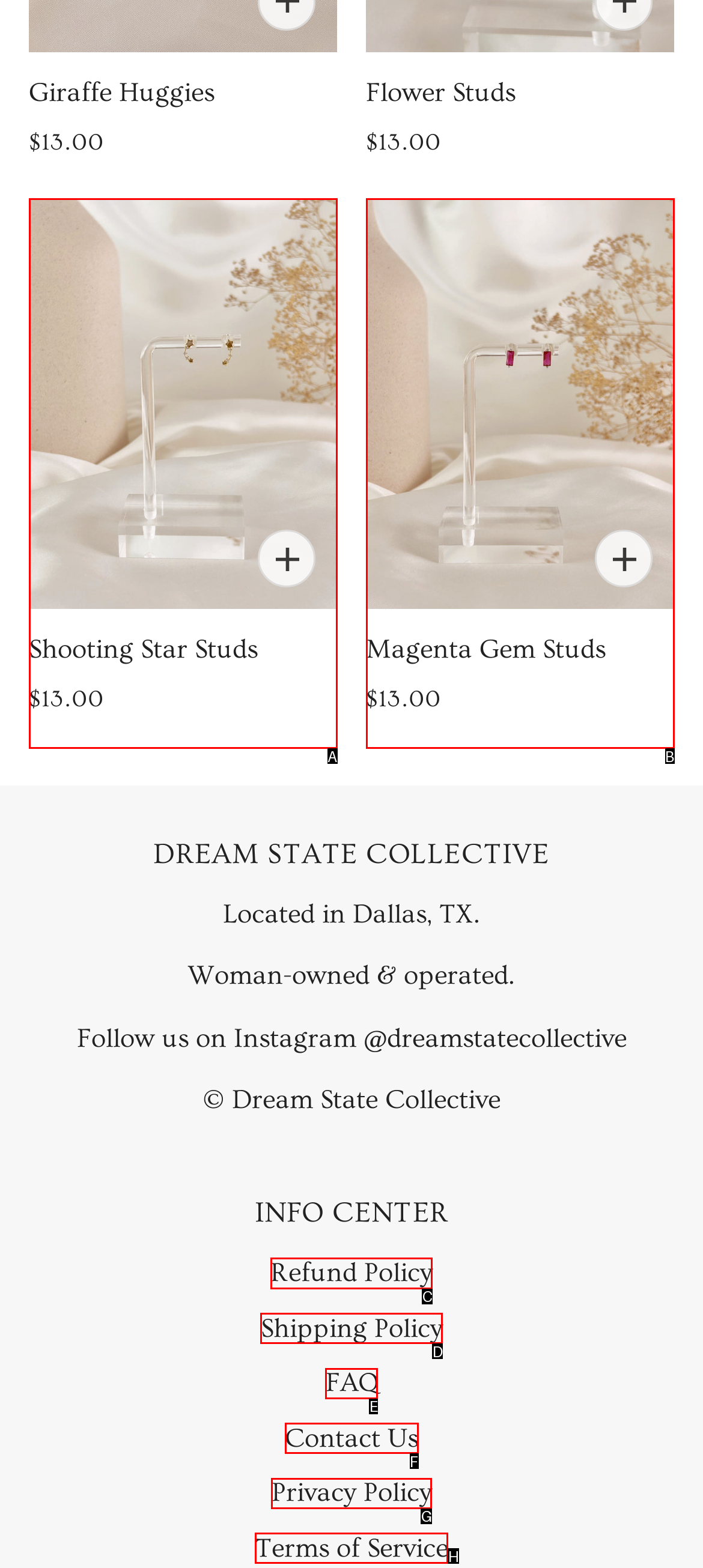Find the correct option to complete this instruction: Go to Refund Policy. Reply with the corresponding letter.

C